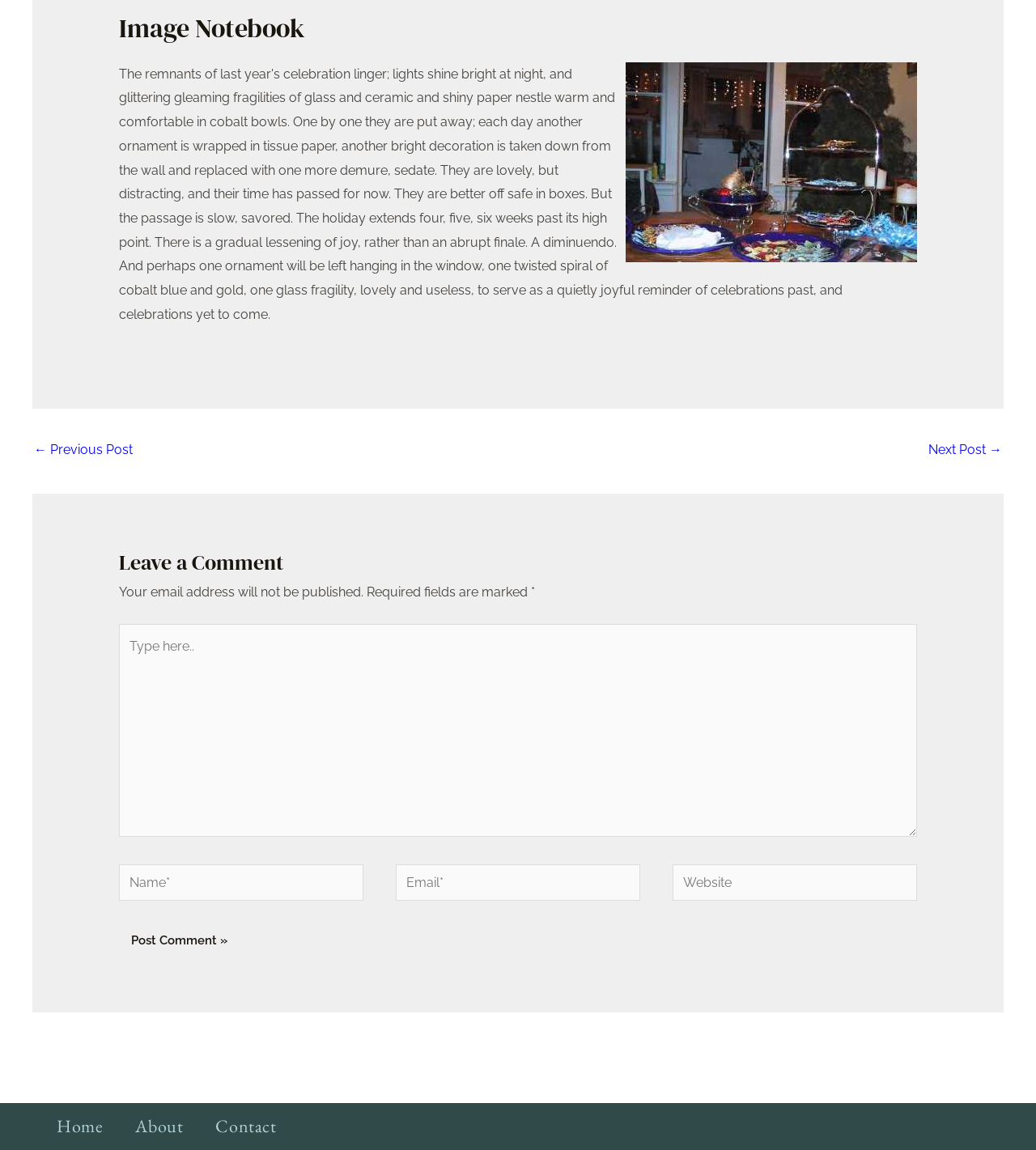Identify the bounding box coordinates necessary to click and complete the given instruction: "Click the 'Post Comment »' button".

[0.115, 0.802, 0.231, 0.836]